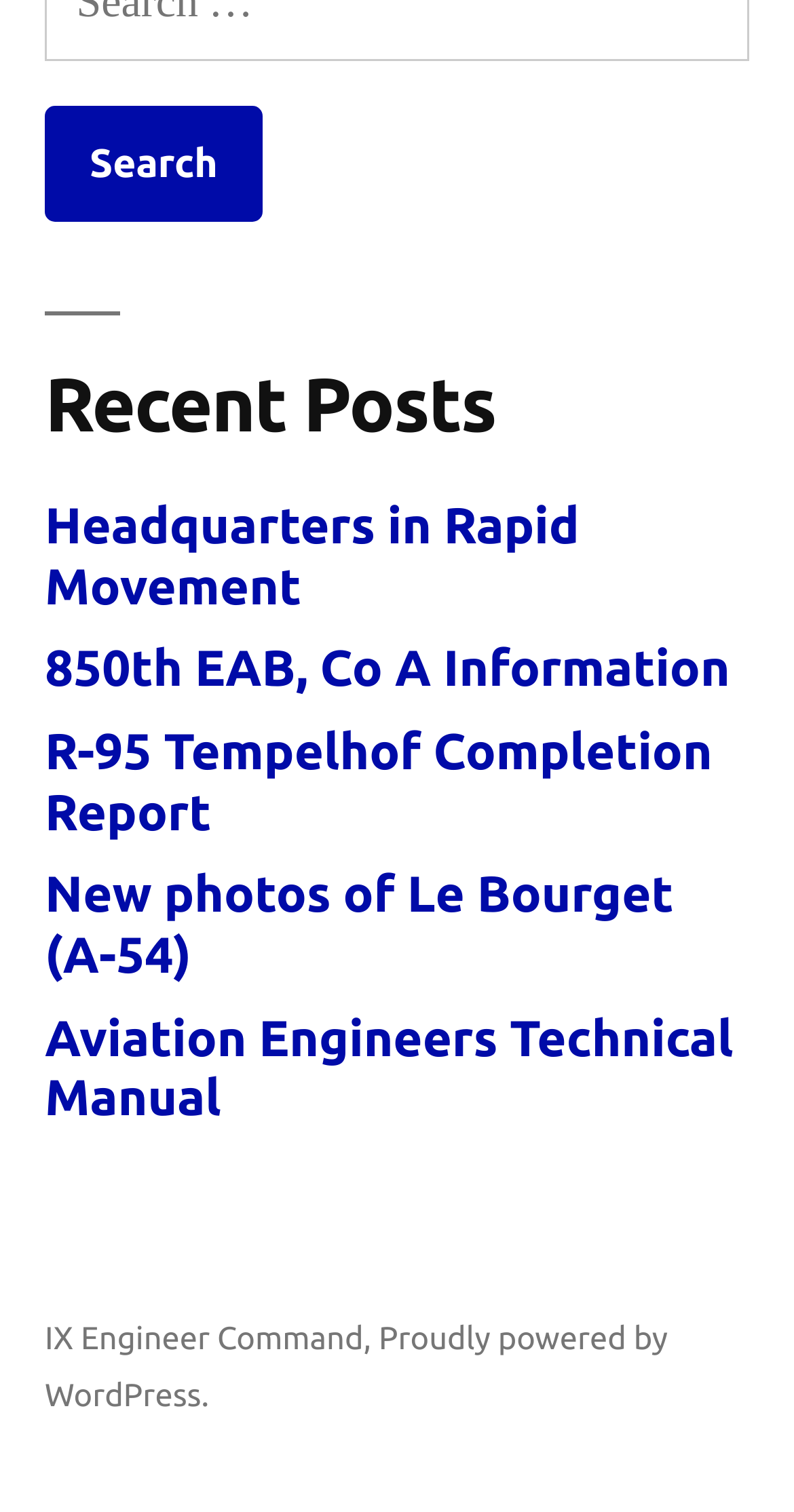Using the description: "Headquarters in Rapid Movement", identify the bounding box of the corresponding UI element in the screenshot.

[0.056, 0.328, 0.73, 0.406]